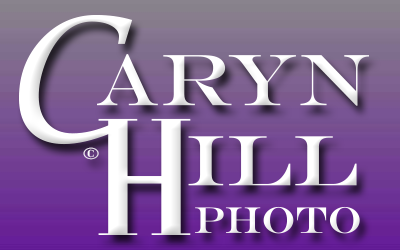Please reply to the following question using a single word or phrase: 
What is the font style of the words 'Caryn Hill'?

Bold, stylized